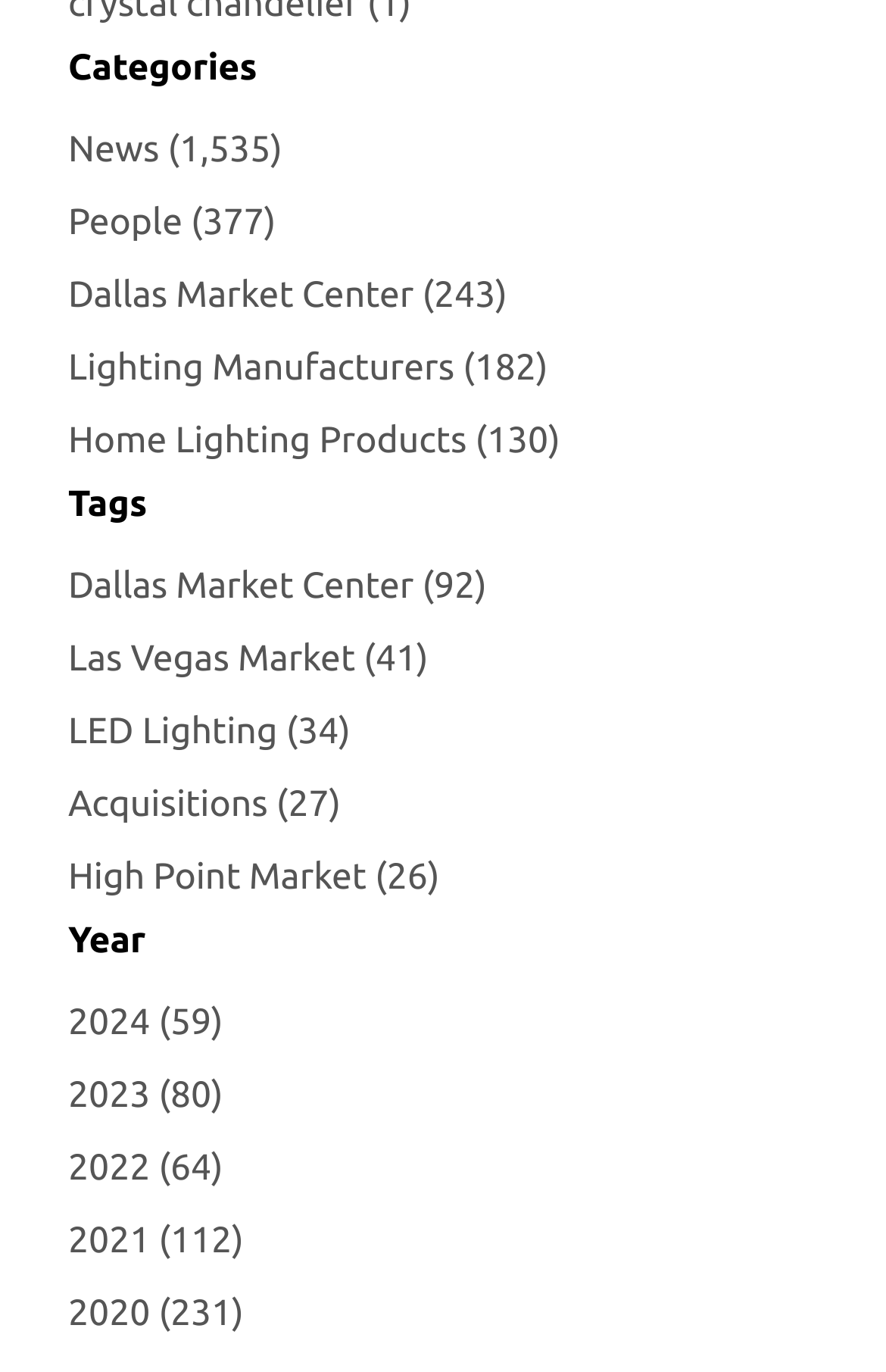Answer briefly with one word or phrase:
What is the year with the most items?

2020